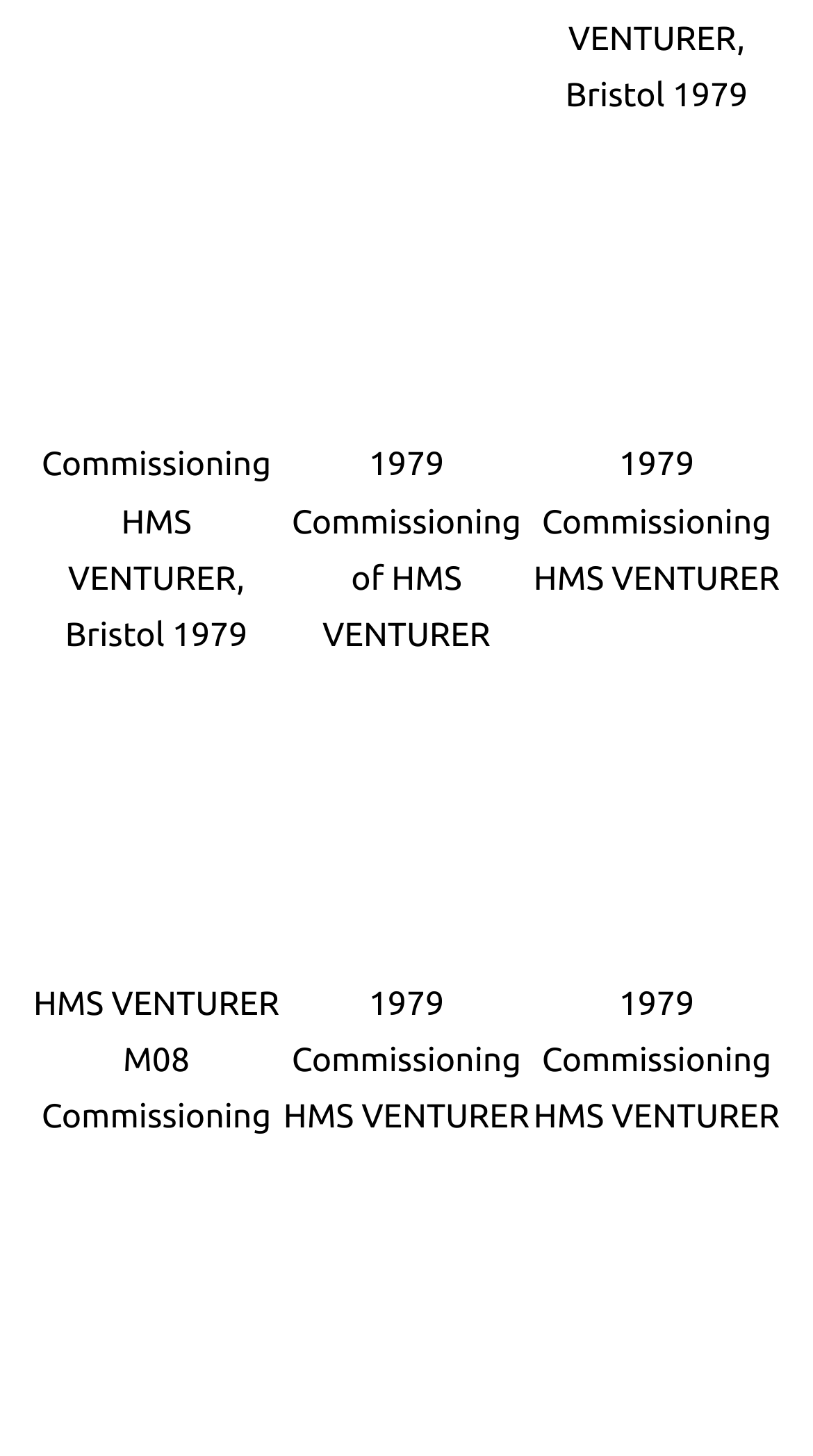Kindly respond to the following question with a single word or a brief phrase: 
What is the caption of the first image?

Commissioning HMS VENTURER, Bristol 1979